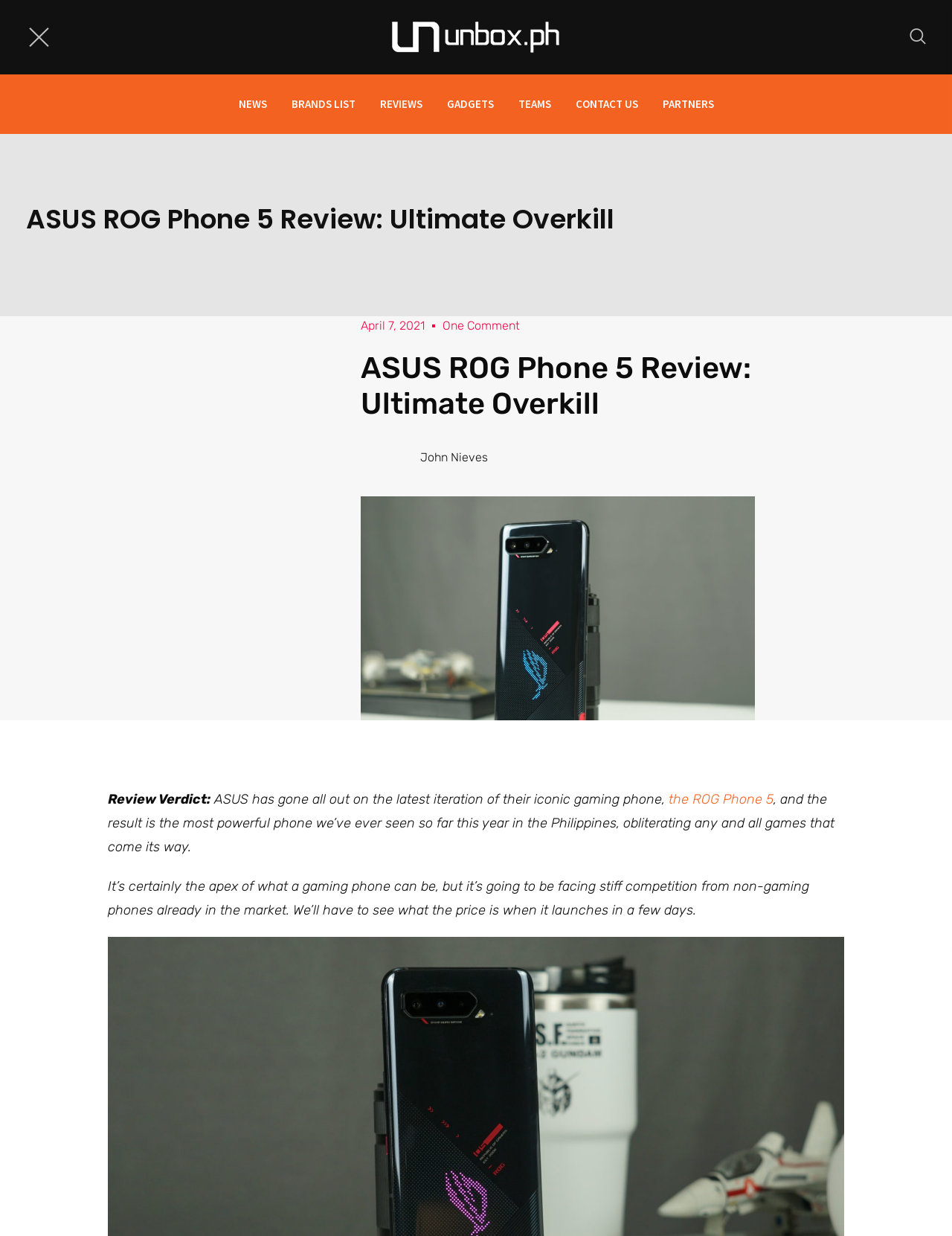Based on the description "One Comment", find the bounding box of the specified UI element.

[0.465, 0.256, 0.546, 0.272]